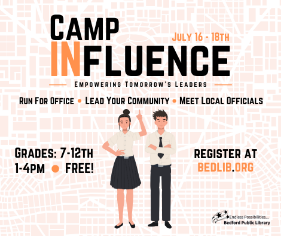Please answer the following question using a single word or phrase: 
What is the purpose of the notepad held by one of the animated characters?

Symbolizing empowerment